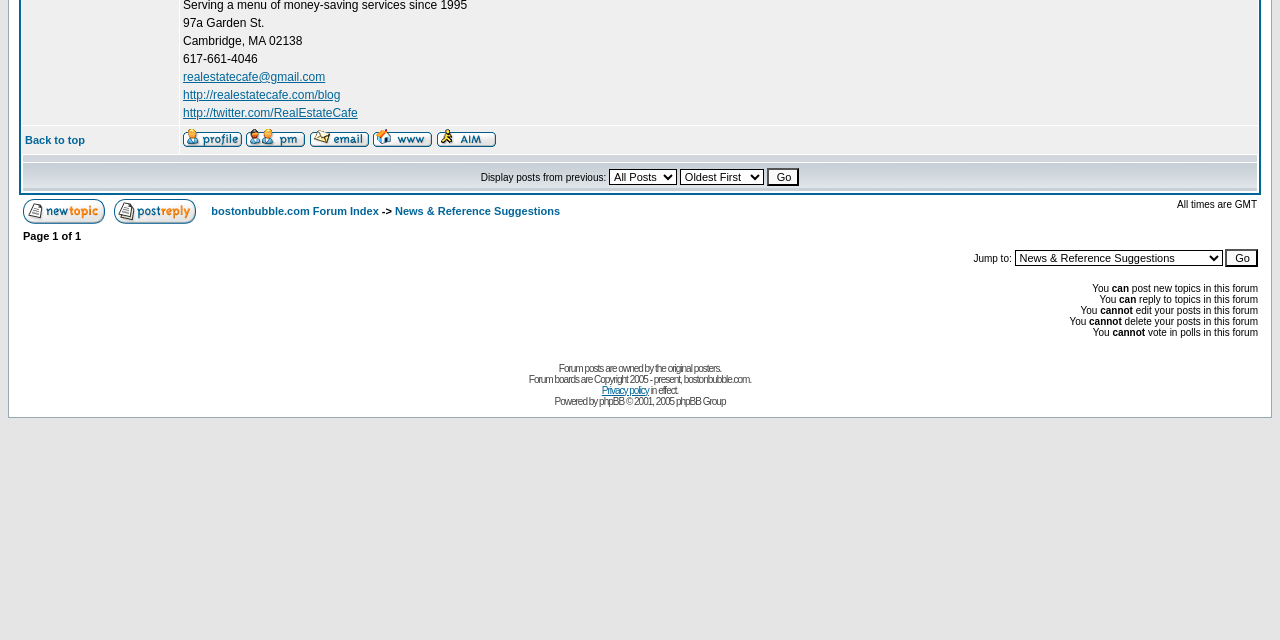Can you find the bounding box coordinates for the UI element given this description: "realestatecafe@gmail.com"? Provide the coordinates as four float numbers between 0 and 1: [left, top, right, bottom].

[0.143, 0.109, 0.254, 0.131]